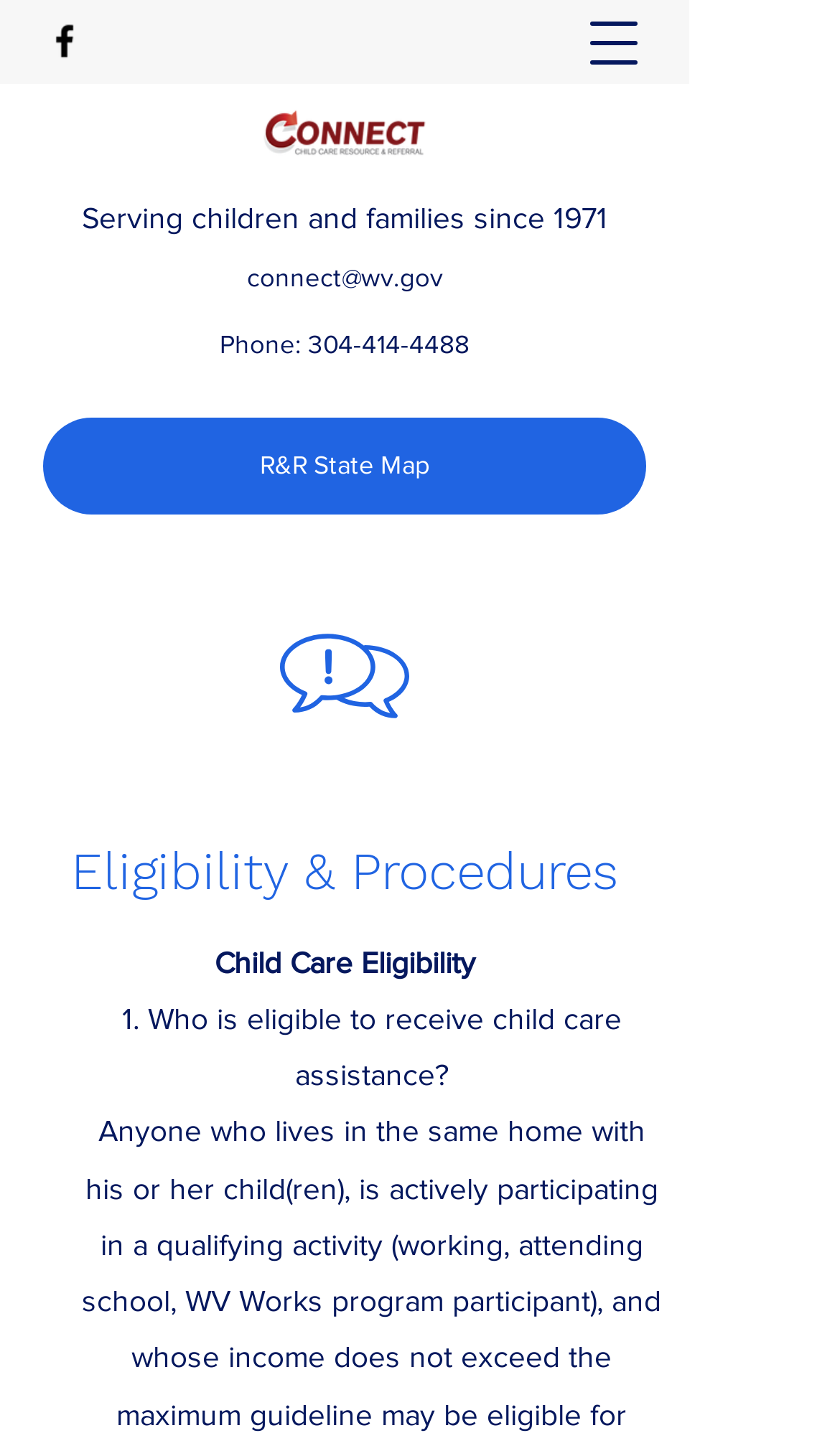What is the email address of the organization?
Please ensure your answer to the question is detailed and covers all necessary aspects.

I found this answer by looking at the section with the email address, which is likely the contact email of the organization.